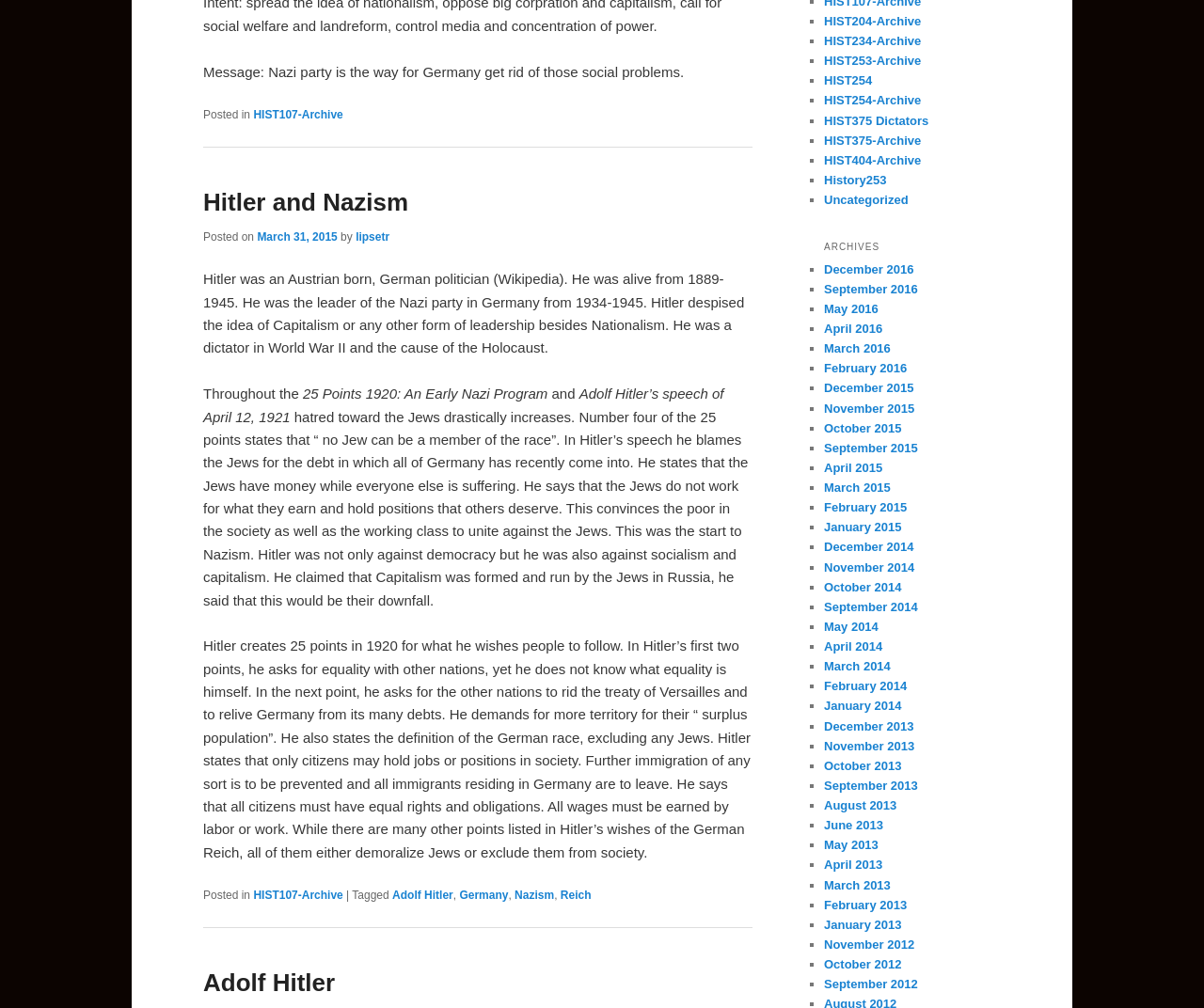Identify the bounding box for the UI element described as: "Hitler and Nazism". The coordinates should be four float numbers between 0 and 1, i.e., [left, top, right, bottom].

[0.169, 0.187, 0.339, 0.215]